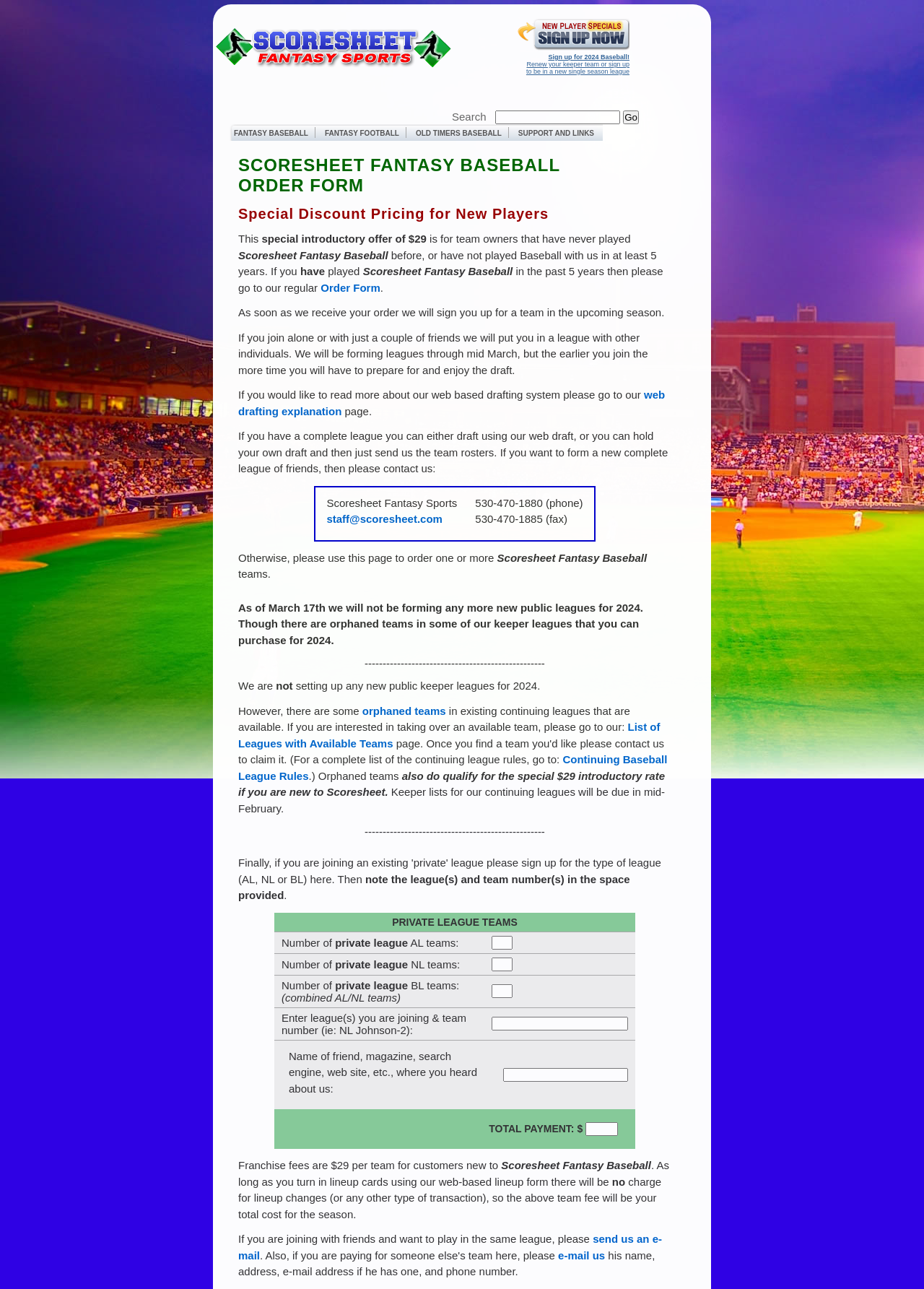Determine the bounding box coordinates for the area that should be clicked to carry out the following instruction: "Click the 'FANTASY BASEBALL' link".

[0.249, 0.097, 0.337, 0.109]